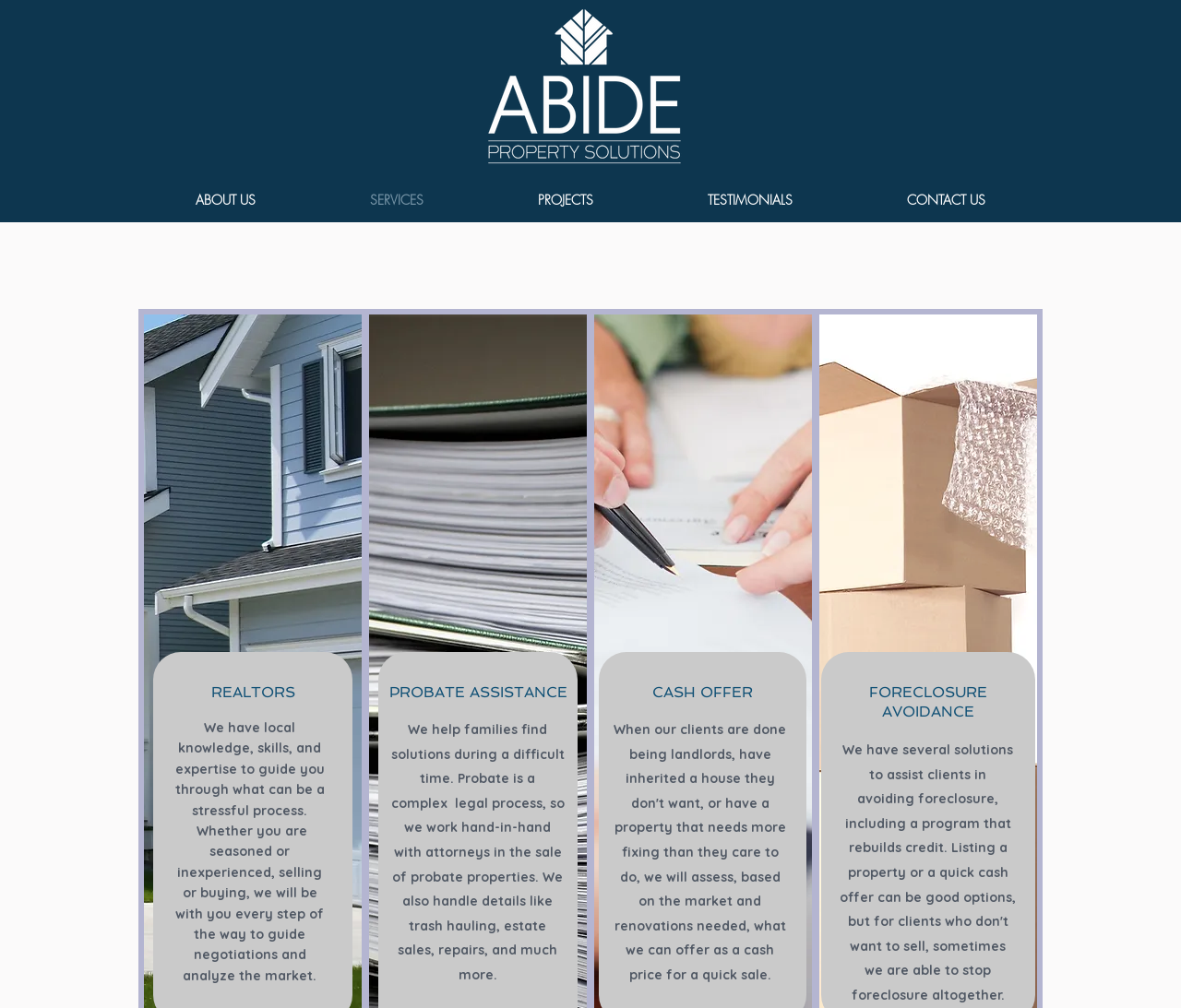What is the third service offered by the company?
Please provide a detailed and thorough answer to the question.

The navigation menu on the webpage lists the services offered by the company, and the third service is PROJECTS, which comes after ABOUT US and SERVICES.